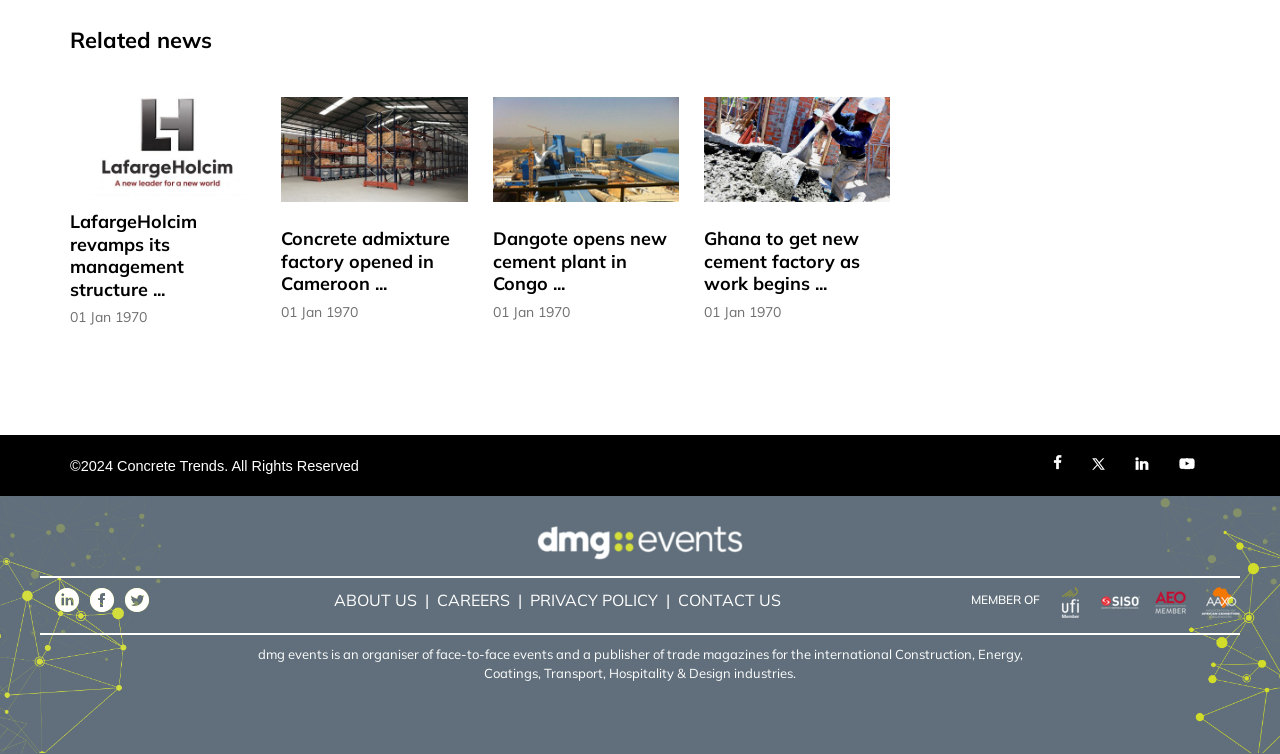What is the company that organizes face-to-face events and publishes trade magazines?
Look at the image and answer with only one word or phrase.

dmg events